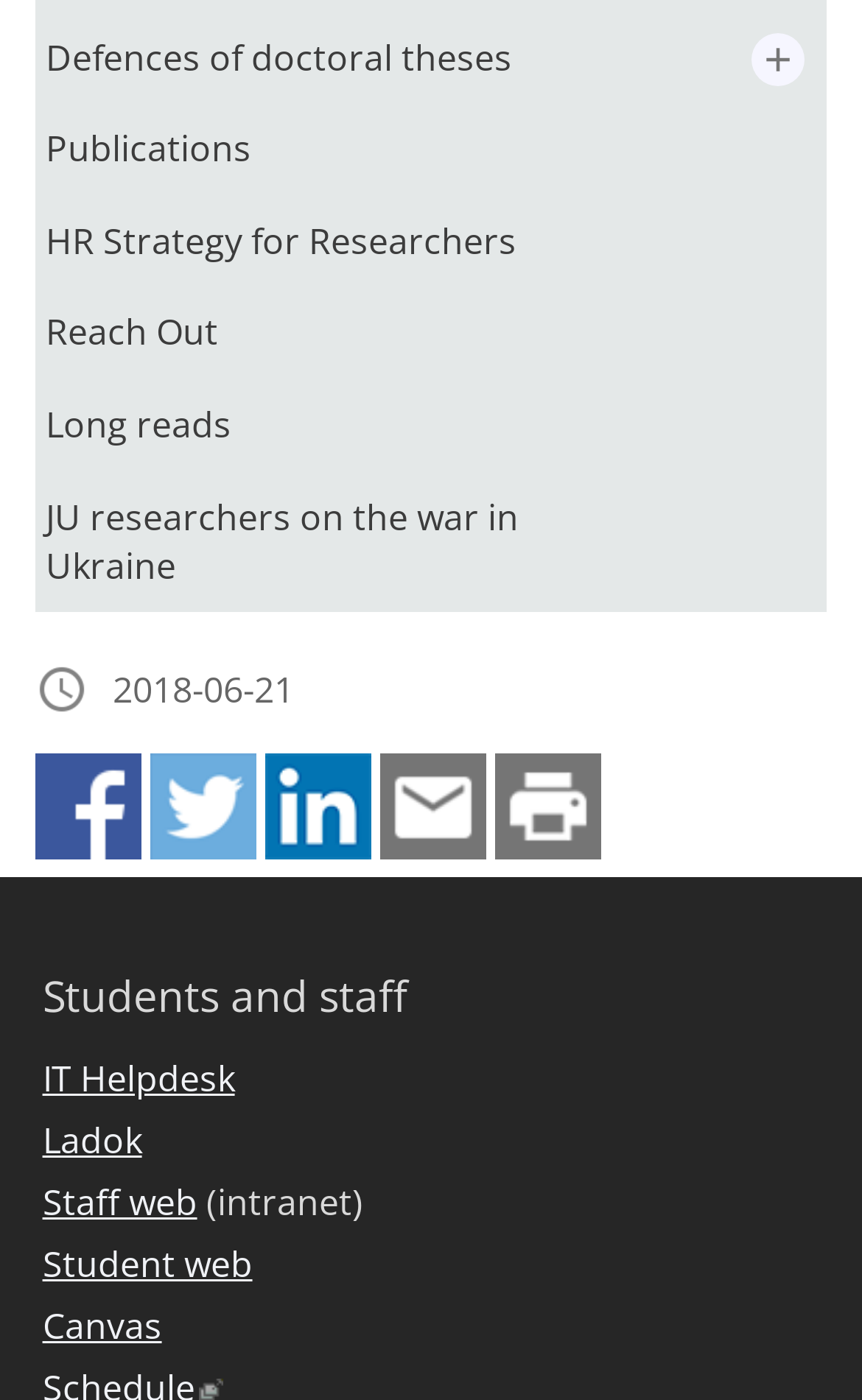Identify the bounding box coordinates of the clickable region to carry out the given instruction: "Share this page on Facebook".

[0.041, 0.587, 0.164, 0.622]